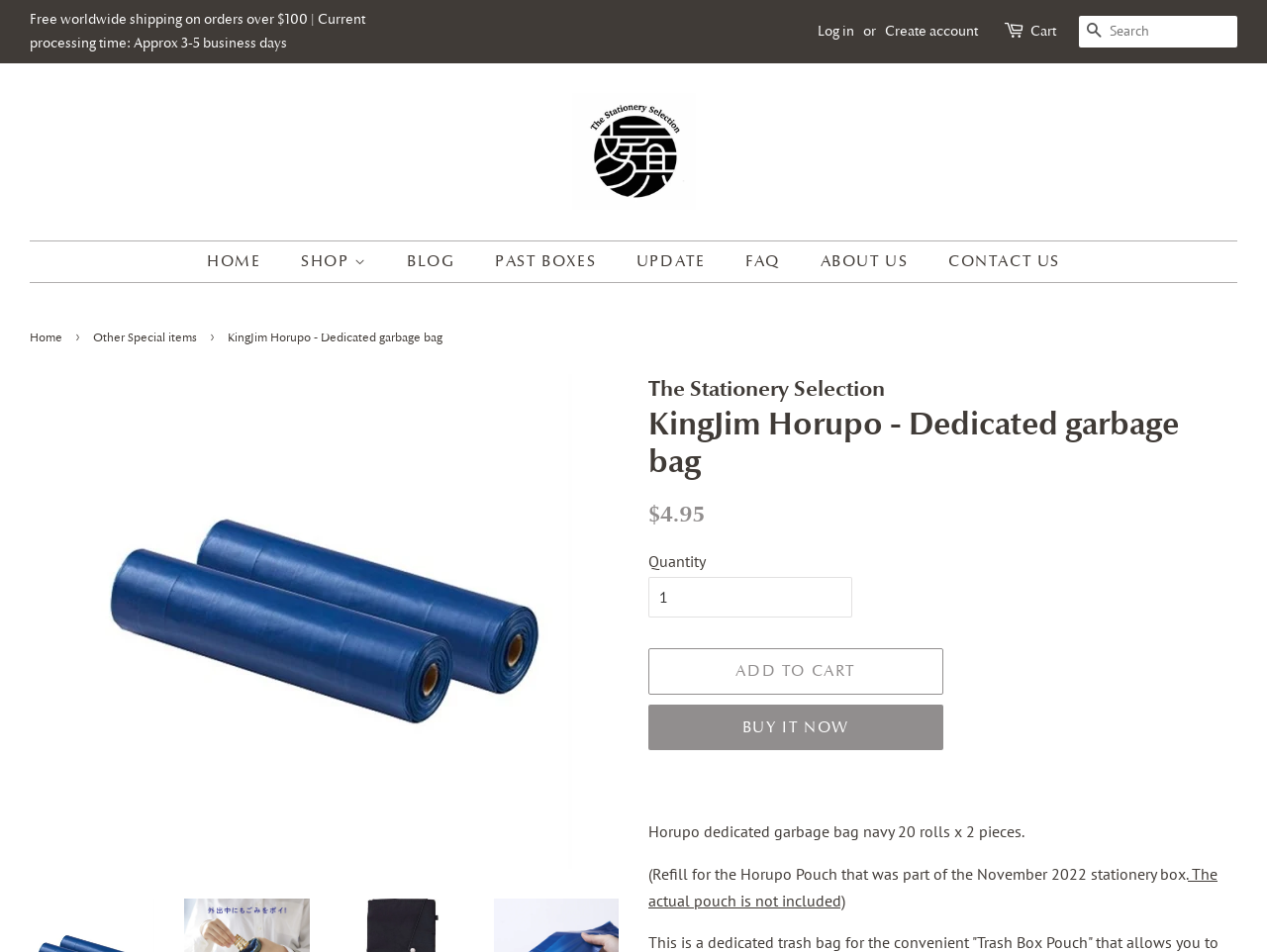What can you do with the 'ADD TO CART' button?
Refer to the image and provide a one-word or short phrase answer.

Add the product to cart